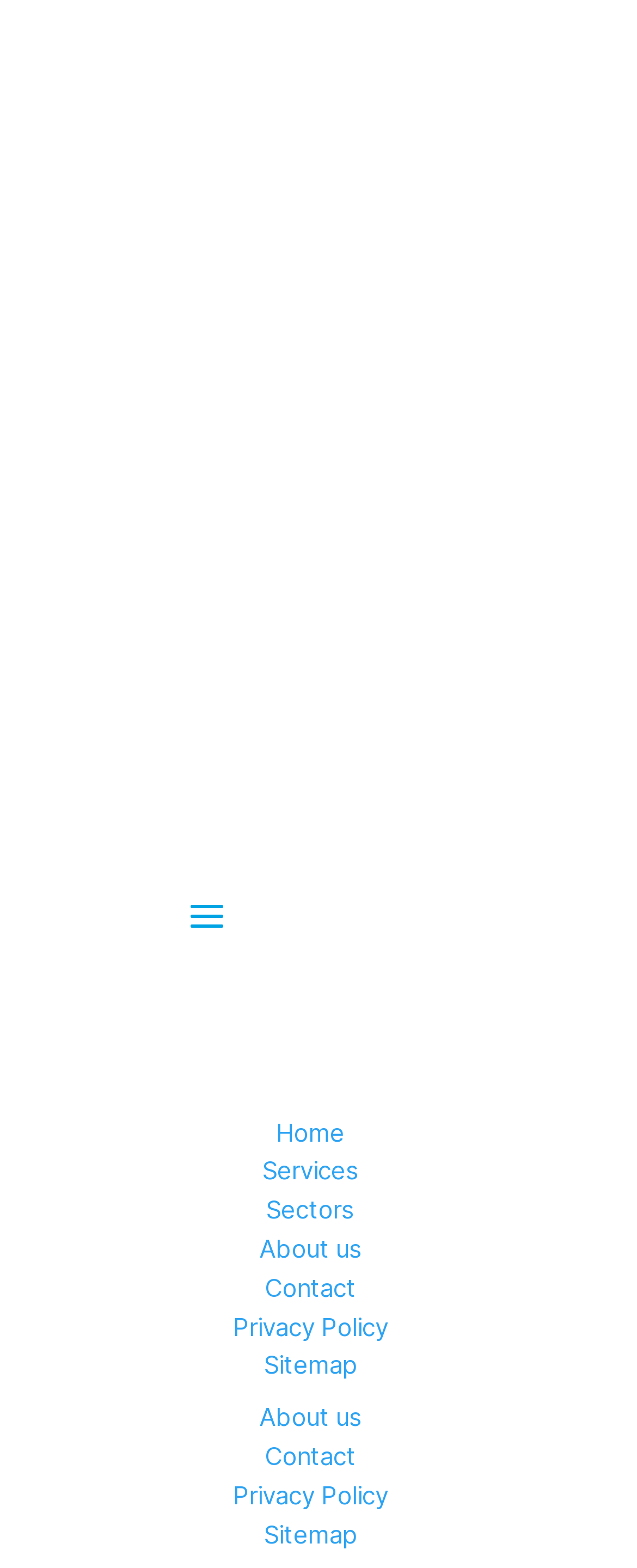Please find the bounding box coordinates of the section that needs to be clicked to achieve this instruction: "Contact us".

[0.415, 0.811, 0.559, 0.831]